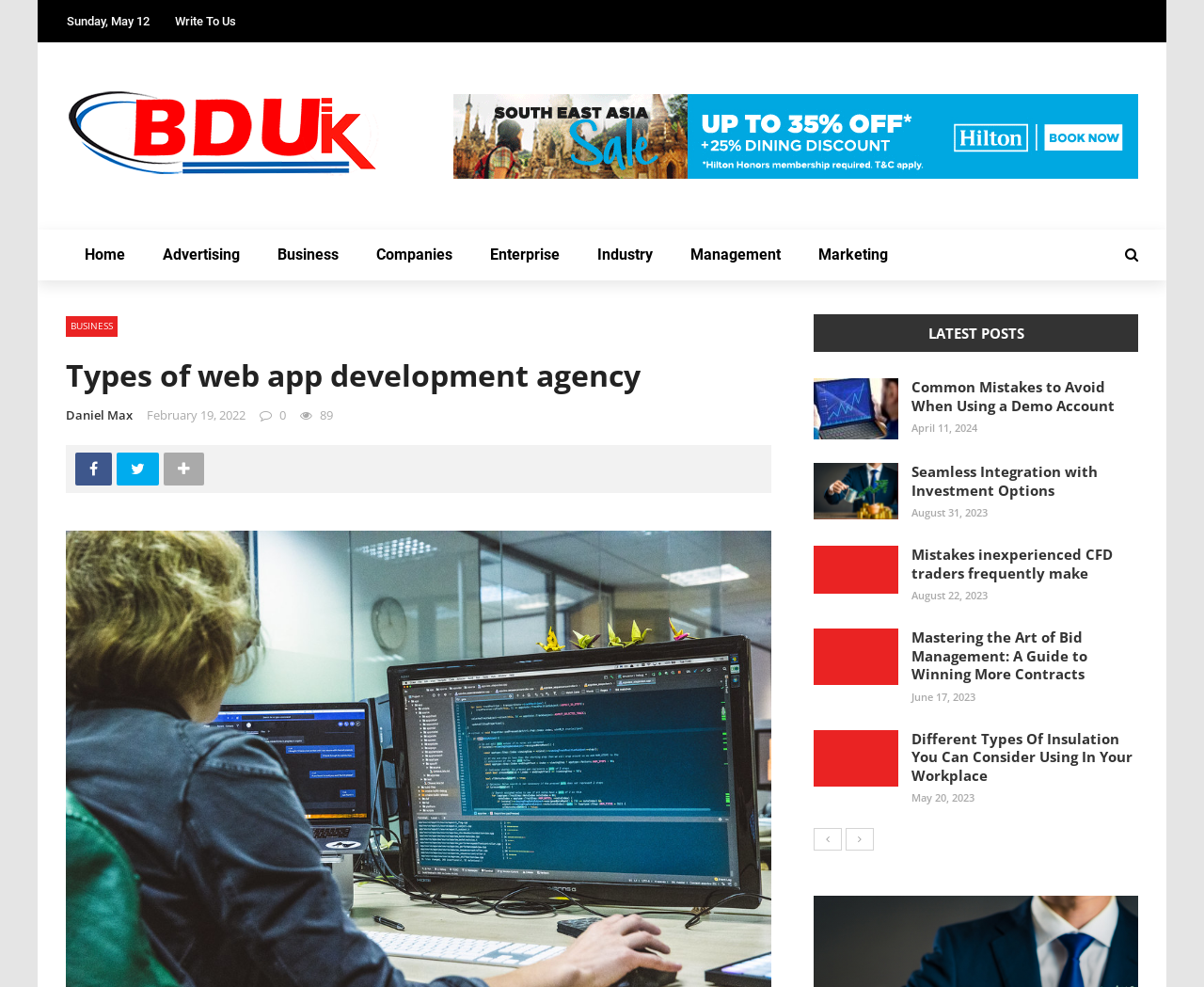Identify the bounding box for the UI element described as: "Sеamlеss Intеgration with Invеstmеnt Options". The coordinates should be four float numbers between 0 and 1, i.e., [left, top, right, bottom].

[0.757, 0.468, 0.912, 0.506]